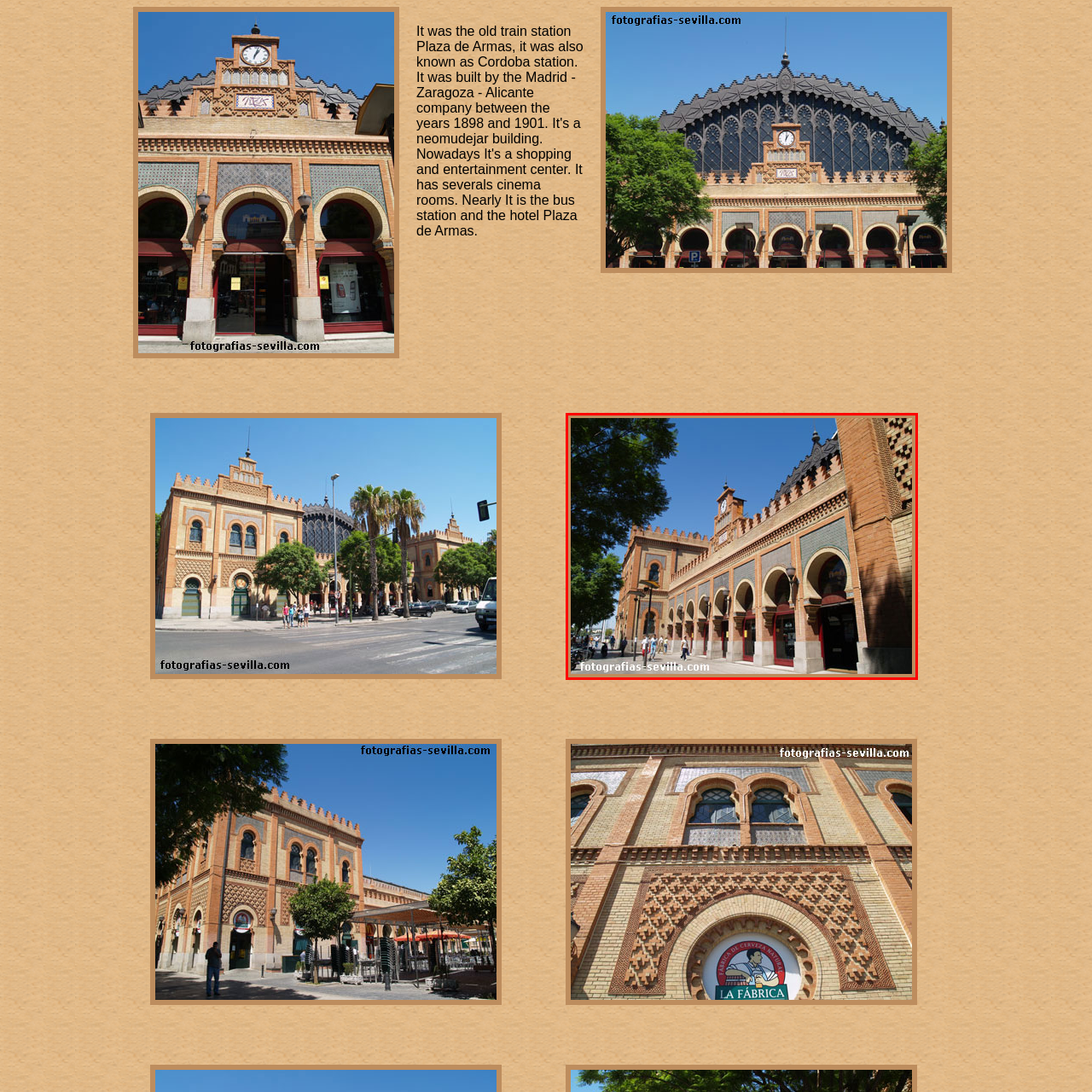Pay attention to the section outlined in red, What surrounds the pathway in the foreground? 
Reply with a single word or phrase.

Lush greenery